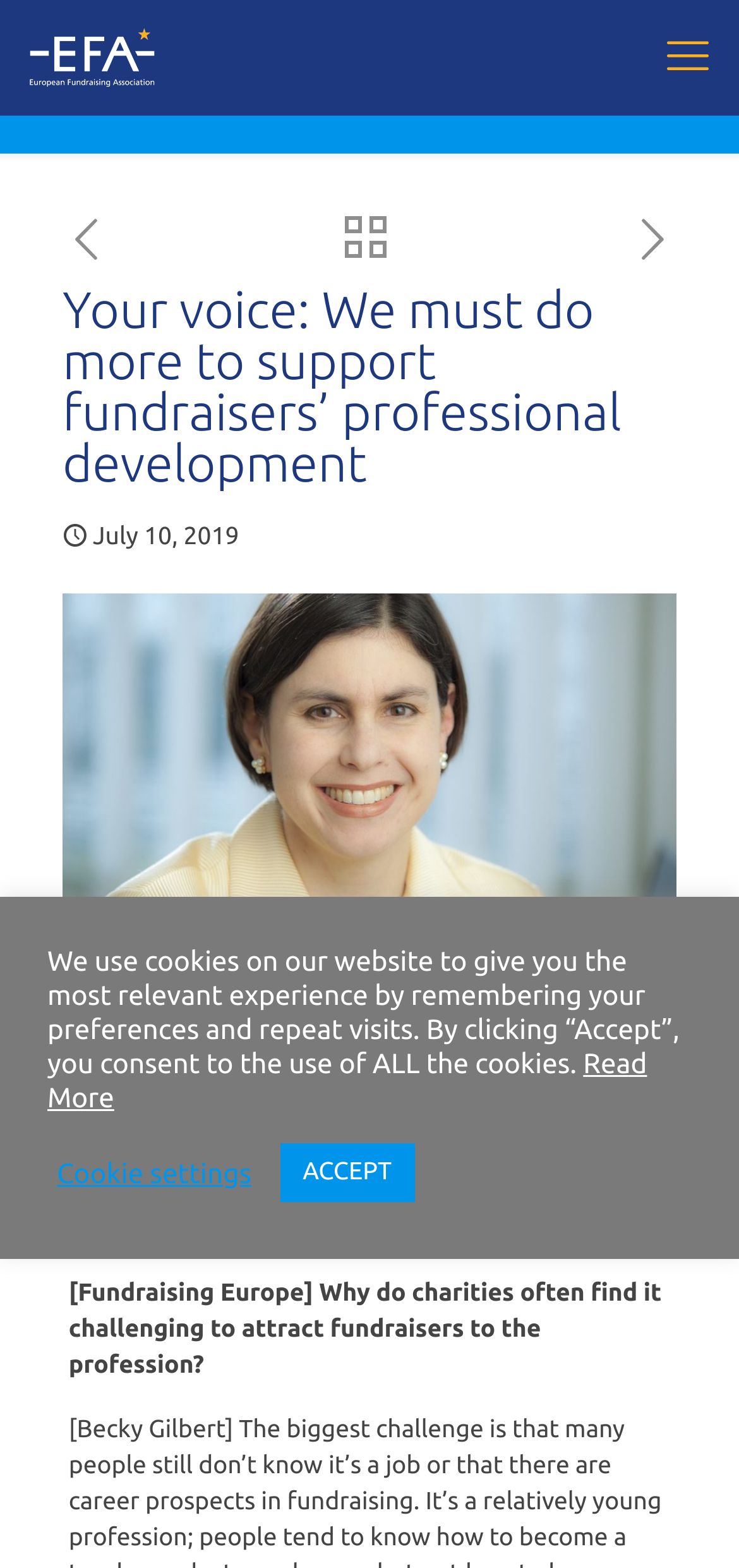Who is being interviewed in the article?
Using the visual information from the image, give a one-word or short-phrase answer.

Becky Gilbert